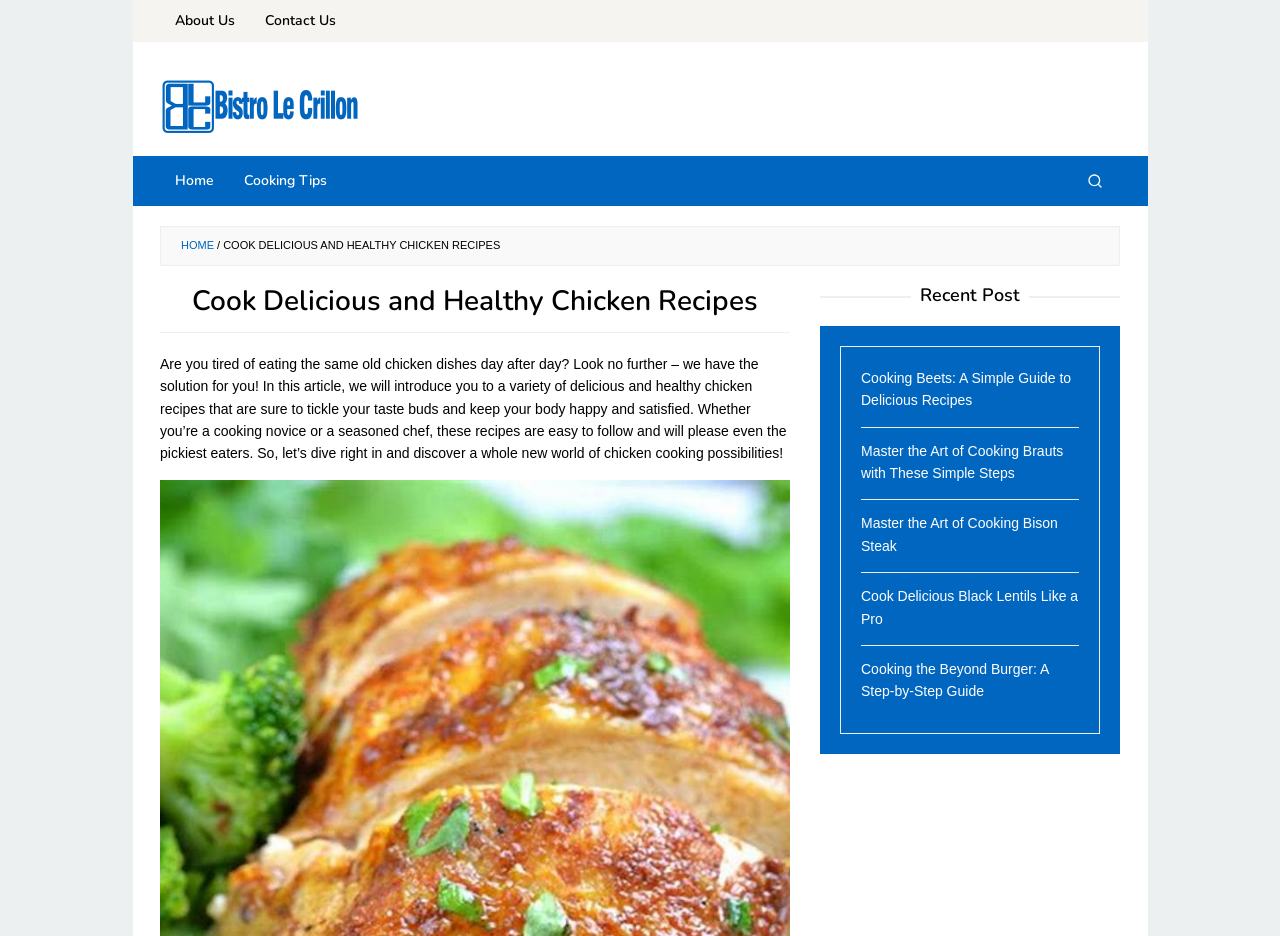Answer the question below with a single word or a brief phrase: 
How many recent post links are there?

5